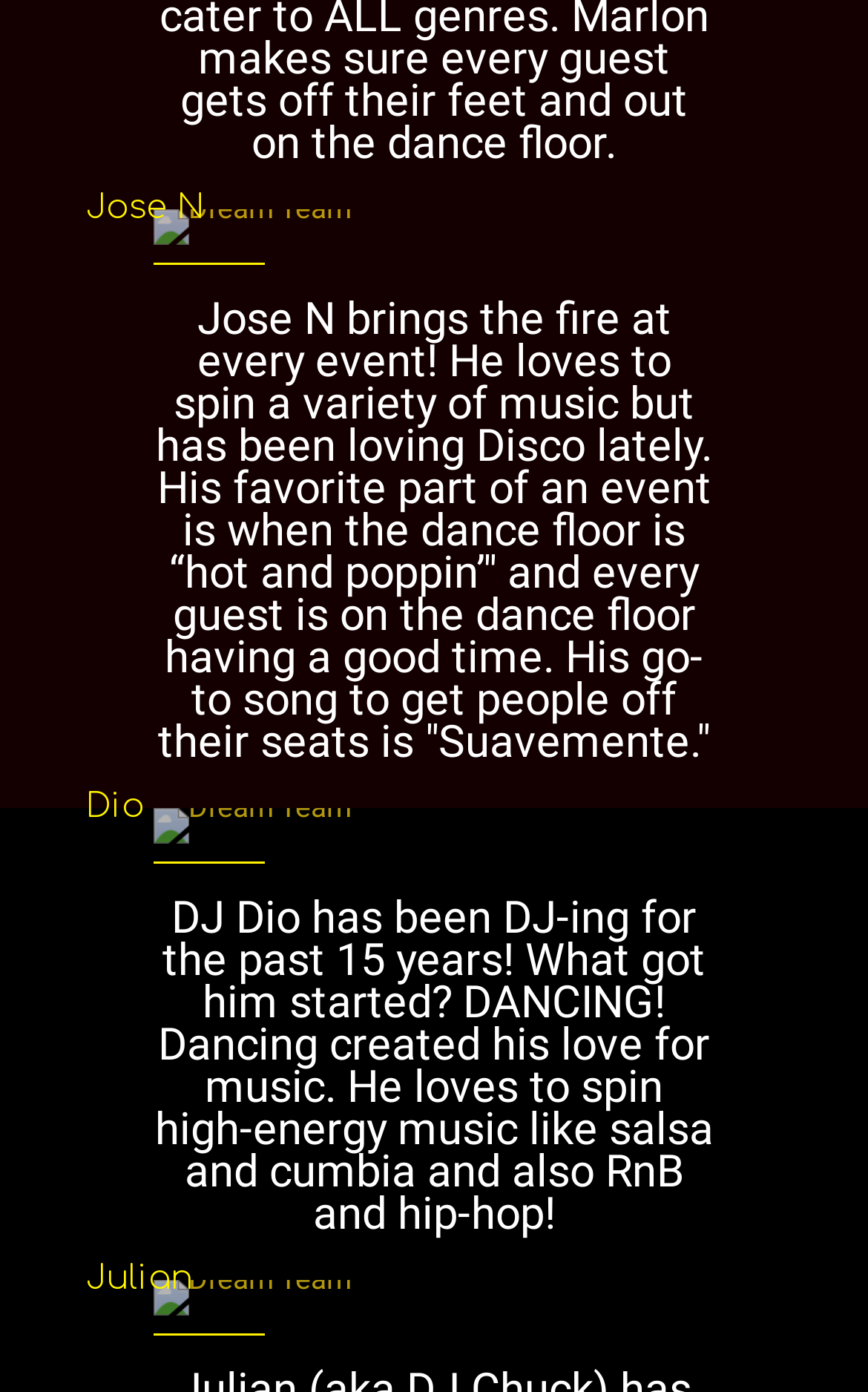What inspired DJ Dio to start DJ-ing? From the image, respond with a single word or brief phrase.

Dancing